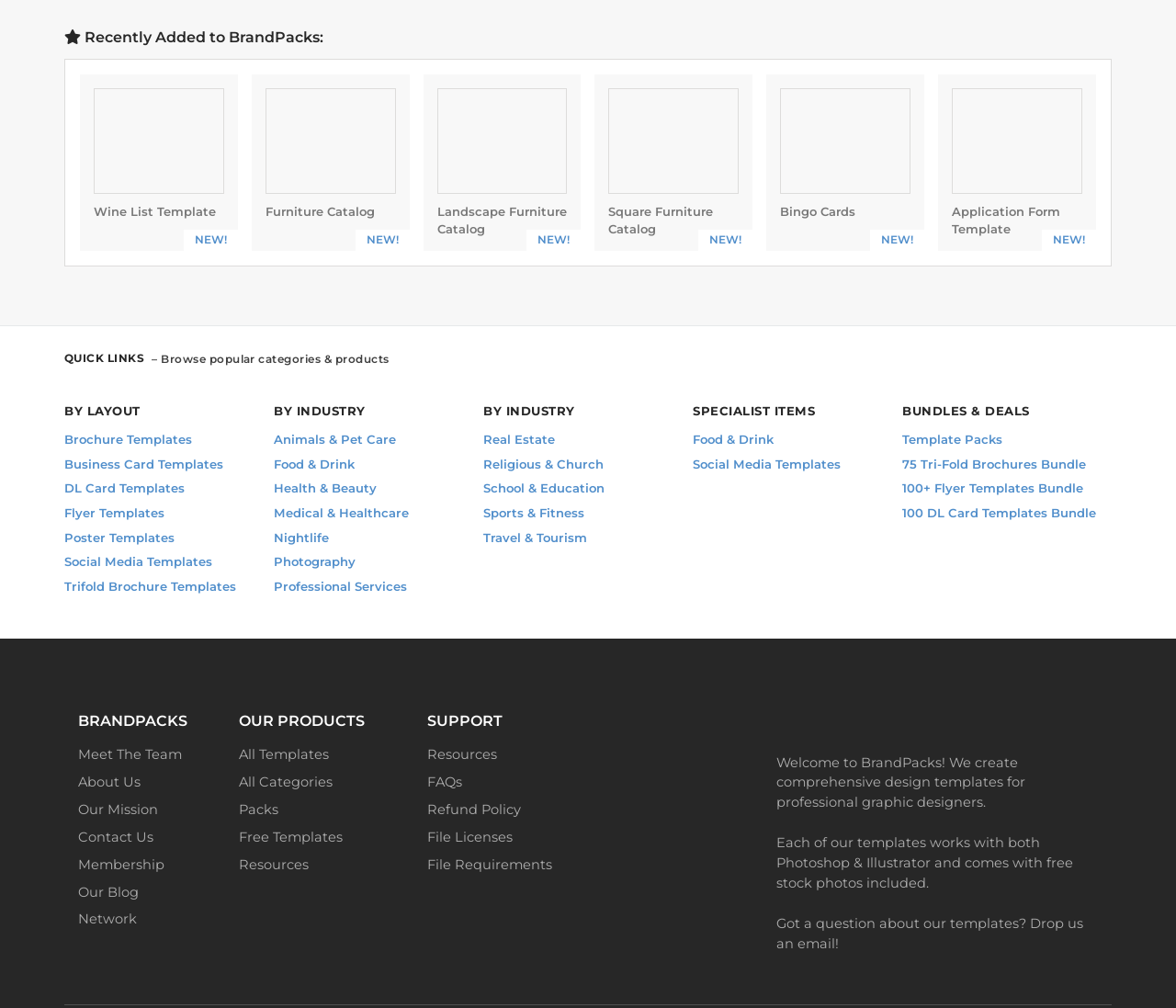Identify the bounding box coordinates of the section to be clicked to complete the task described by the following instruction: "Explore Furniture Catalog in InDesign INDD & IDML Formats". The coordinates should be four float numbers between 0 and 1, formatted as [left, top, right, bottom].

[0.214, 0.074, 0.348, 0.249]